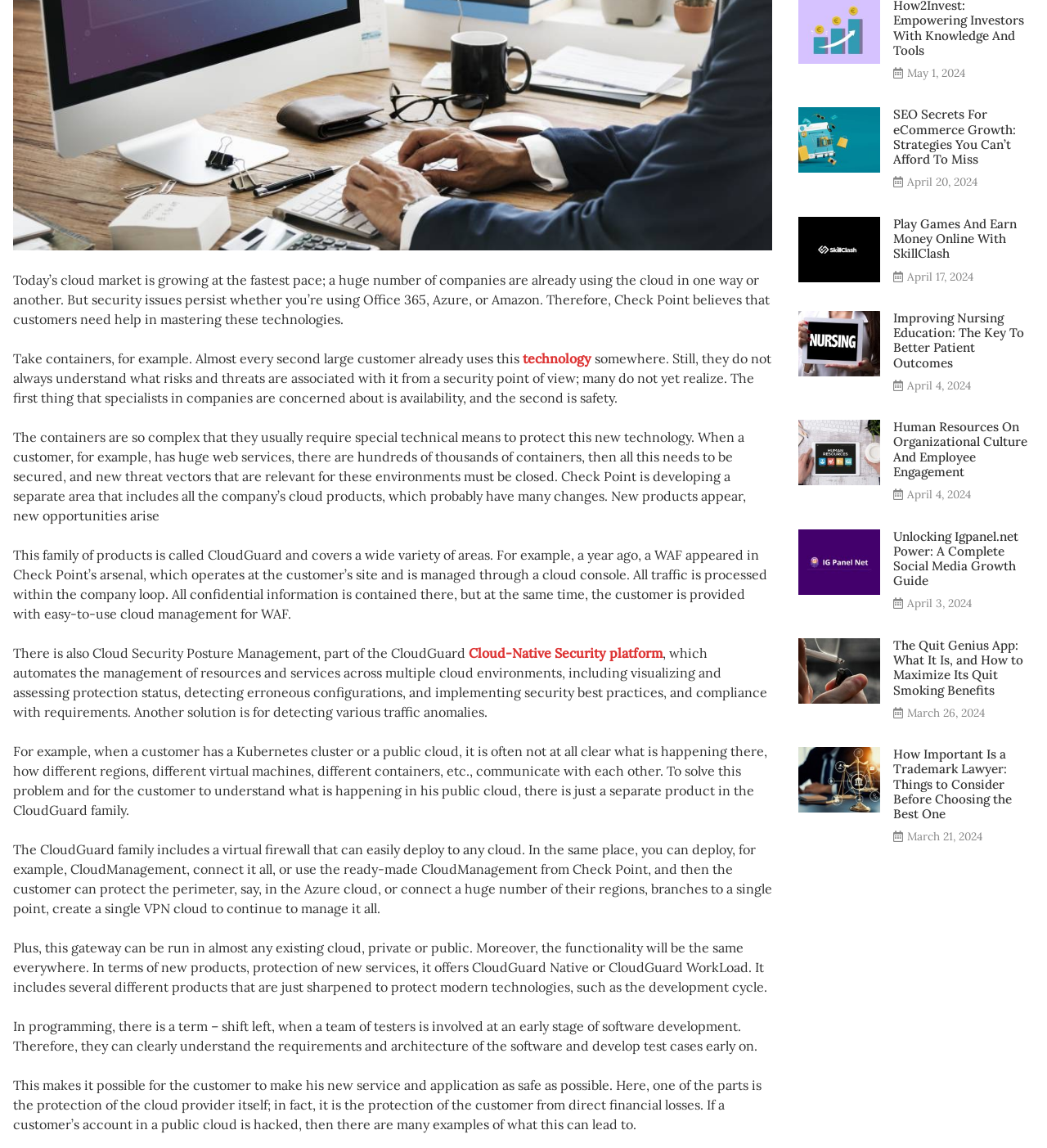Find the bounding box coordinates for the UI element whose description is: "April 3, 2024April 3, 2024". The coordinates should be four float numbers between 0 and 1, in the format [left, top, right, bottom].

[0.866, 0.519, 0.928, 0.532]